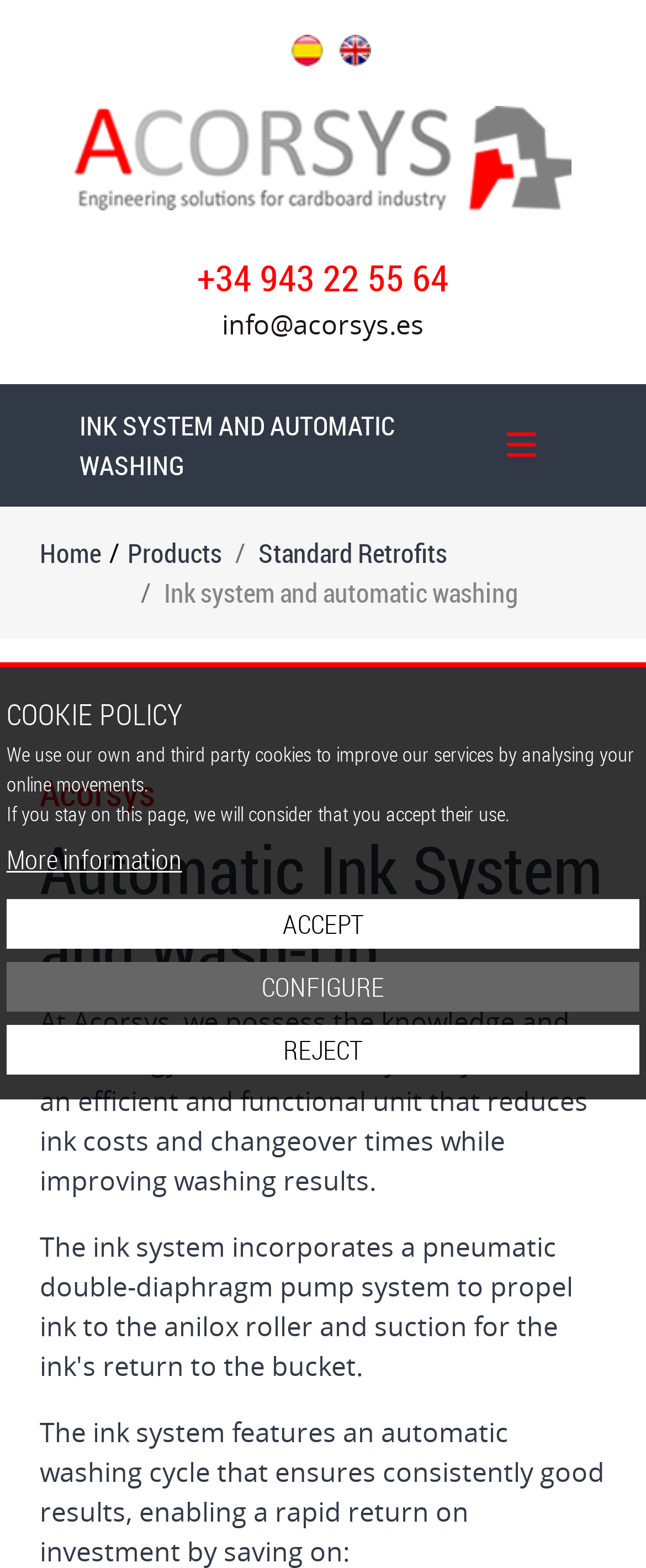Write a detailed summary of the webpage, including text, images, and layout.

The webpage is about Acorsys, an engineering company specializing in retrofitting industrial machinery in the cardboard sector. At the top left corner, there is a language selection menu with options for Spanish and English. Below this menu, the company's logo and name are displayed, along with a phone number and email address.

To the right of the logo, there is a navigation menu with links to different sections of the website, including "Home", "Products", and "INK SYSTEM AND AUTOMATIC WASHING". The navigation menu is accompanied by a toggle button.

The main content of the webpage is divided into sections. The first section has a heading "Acorsys" and a subheading "Automatic Ink System and Wash-Up". Below this, there is a paragraph of text describing the company's expertise in transforming ink systems into efficient and functional units.

Further down the page, there is a section related to cookies, with a heading "COOKIE POLICY" and a brief description of how the website uses cookies. This section also includes links to "More information", "ACCEPT", "CONFIGURE", and "REJECT" options.

Throughout the webpage, there are no images other than the language selection flags and the company logo. The overall layout is organized, with clear headings and concise text.